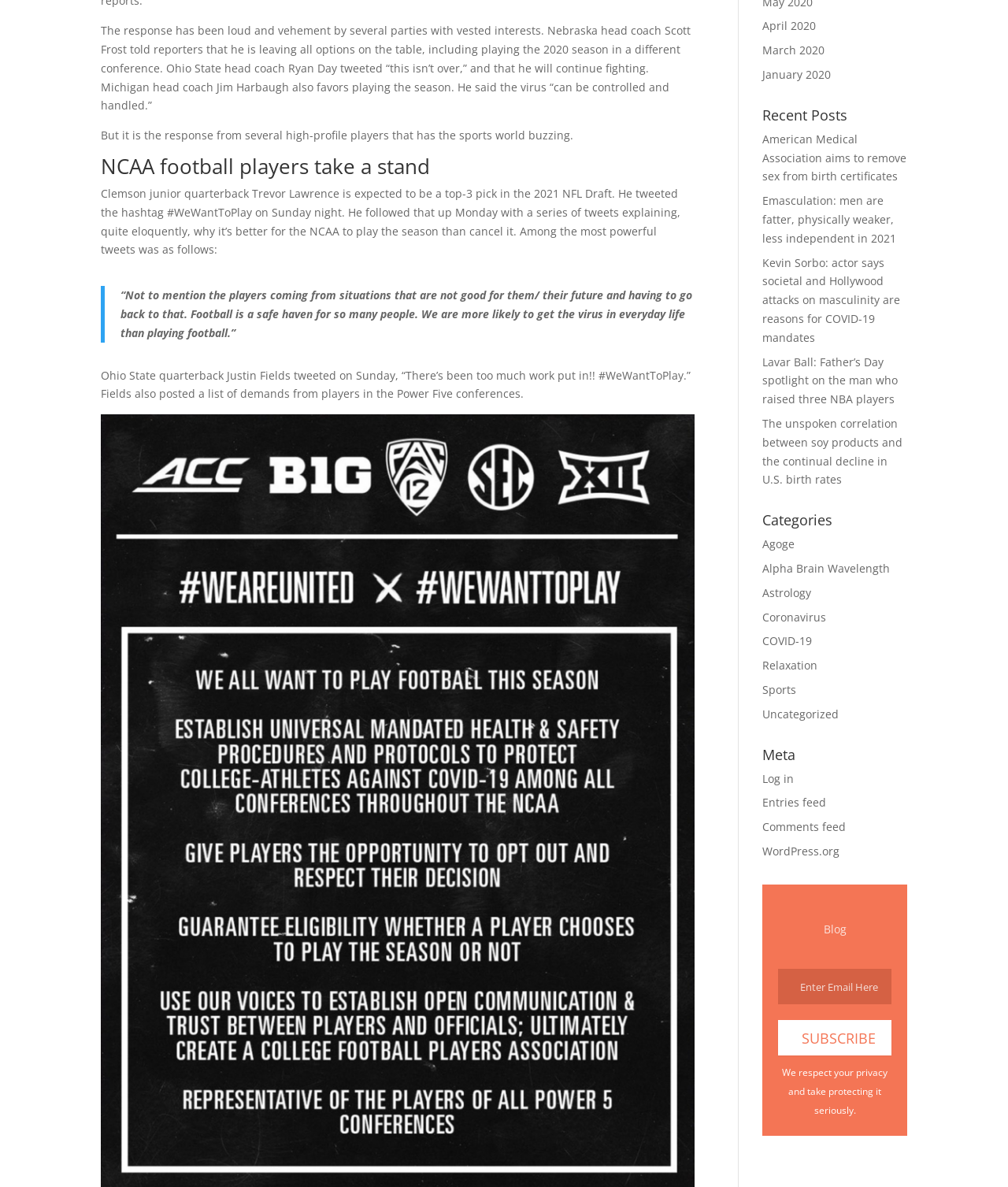Provide the bounding box coordinates for the UI element that is described as: "Agoge".

[0.756, 0.452, 0.788, 0.465]